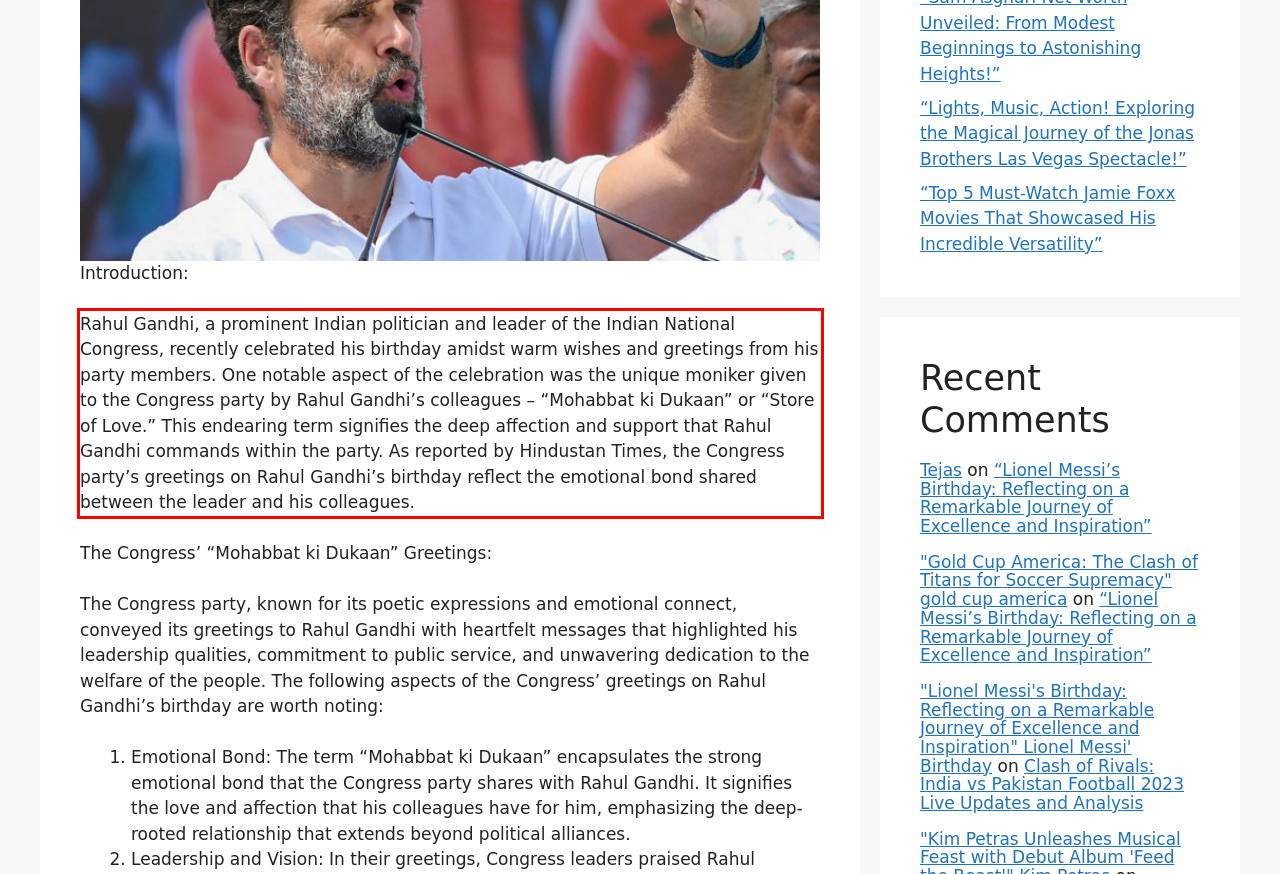Please perform OCR on the UI element surrounded by the red bounding box in the given webpage screenshot and extract its text content.

Rahul Gandhi, a prominent Indian politician and leader of the Indian National Congress, recently celebrated his birthday amidst warm wishes and greetings from his party members. One notable aspect of the celebration was the unique moniker given to the Congress party by Rahul Gandhi’s colleagues – “Mohabbat ki Dukaan” or “Store of Love.” This endearing term signifies the deep affection and support that Rahul Gandhi commands within the party. As reported by Hindustan Times, the Congress party’s greetings on Rahul Gandhi’s birthday reflect the emotional bond shared between the leader and his colleagues.